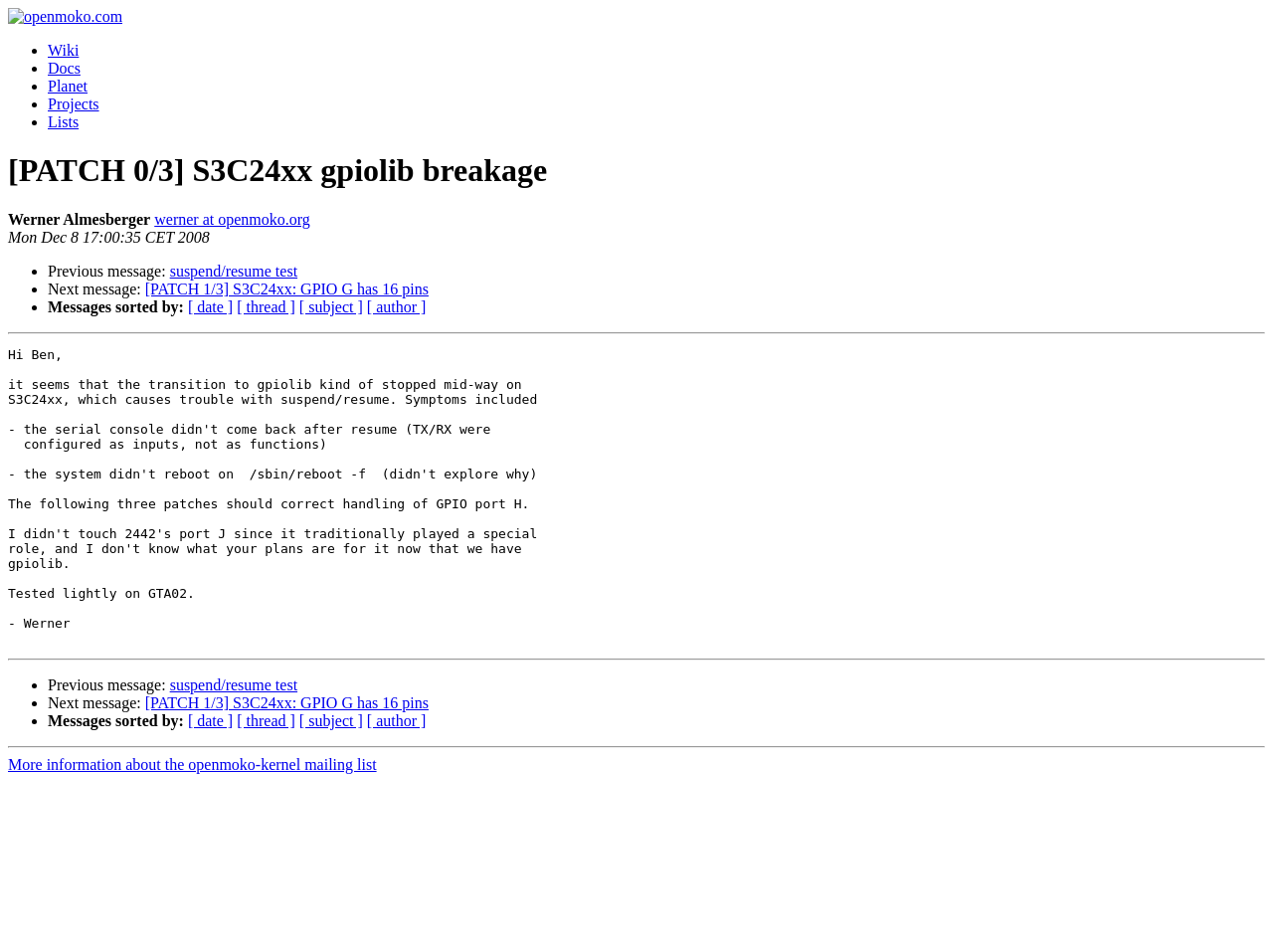Based on what you see in the screenshot, provide a thorough answer to this question: Who is the author of the message?

The author's name is mentioned in the text 'Werner Almesberger' which is located below the main heading. This suggests that Werner Almesberger is the author of the message or patch being discussed on the webpage.